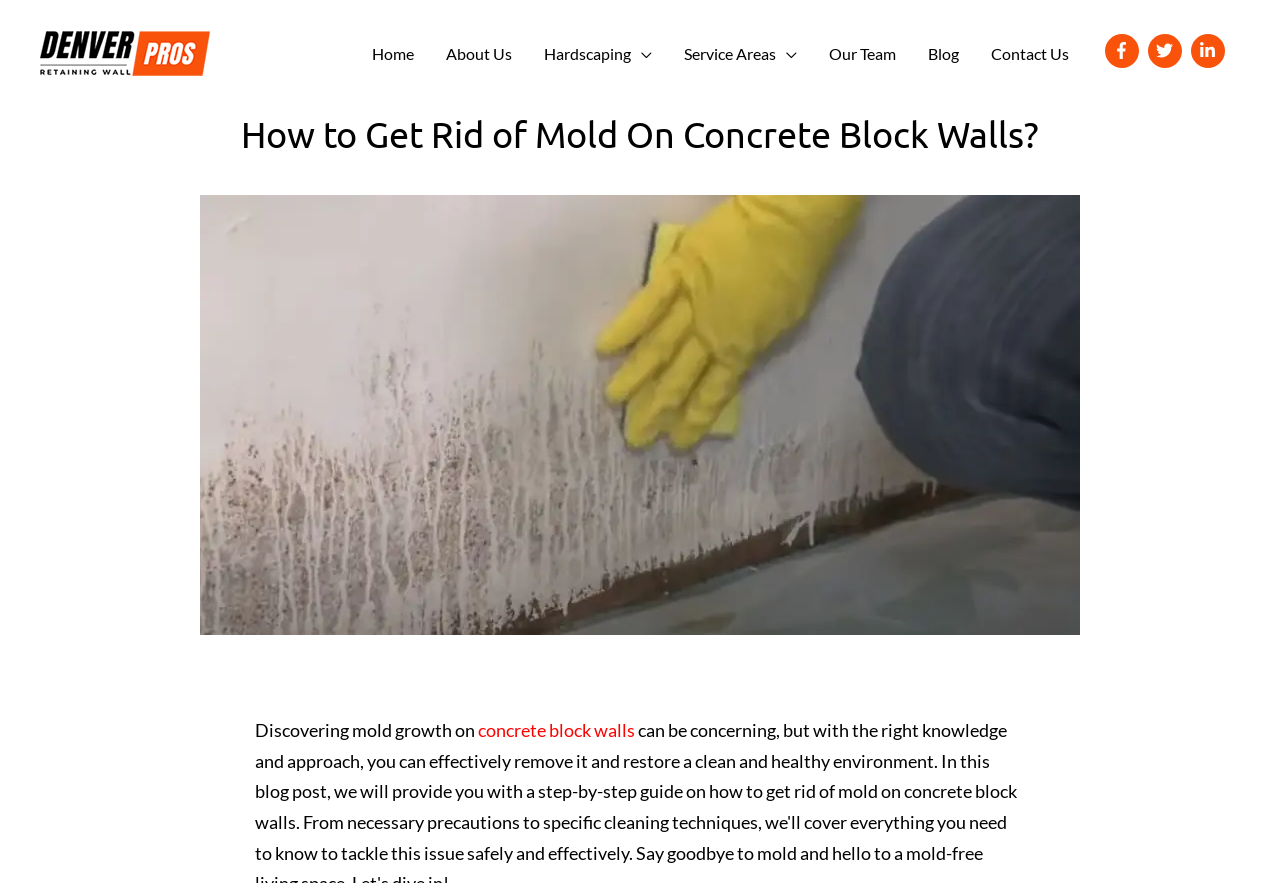Explain the webpage's design and content in an elaborate manner.

The webpage is about effective methods to remove mold from concrete block walls. At the top left, there is a logo of "Denver Retaining Wall Pros" with a link to the website's homepage. Next to the logo, there is a navigation menu with links to various sections of the website, including "Home", "About Us", "Hardscaping", "Service Areas", "Our Team", "Blog", and "Contact Us". The navigation menu is located at the top of the page, spanning about two-thirds of the width.

Below the navigation menu, there is a heading that reads "How to Get Rid of Mold On Concrete Block Walls?" in a large font size. Underneath the heading, there is a large image related to mold growth on concrete block walls, taking up most of the page's width.

To the right of the image, there is a block of text that starts with "Discovering mold growth on" and continues with a link to "concrete block walls". The text is likely an introduction to the article about removing mold from concrete block walls.

At the top right, there are social media links to Facebook, Twitter, and LinkedIn, each represented by an icon. These links are located in a separate section, slightly above the main content area.

Overall, the webpage has a clear structure, with a prominent heading, a large image, and a block of introductory text, making it easy to navigate and understand the content.